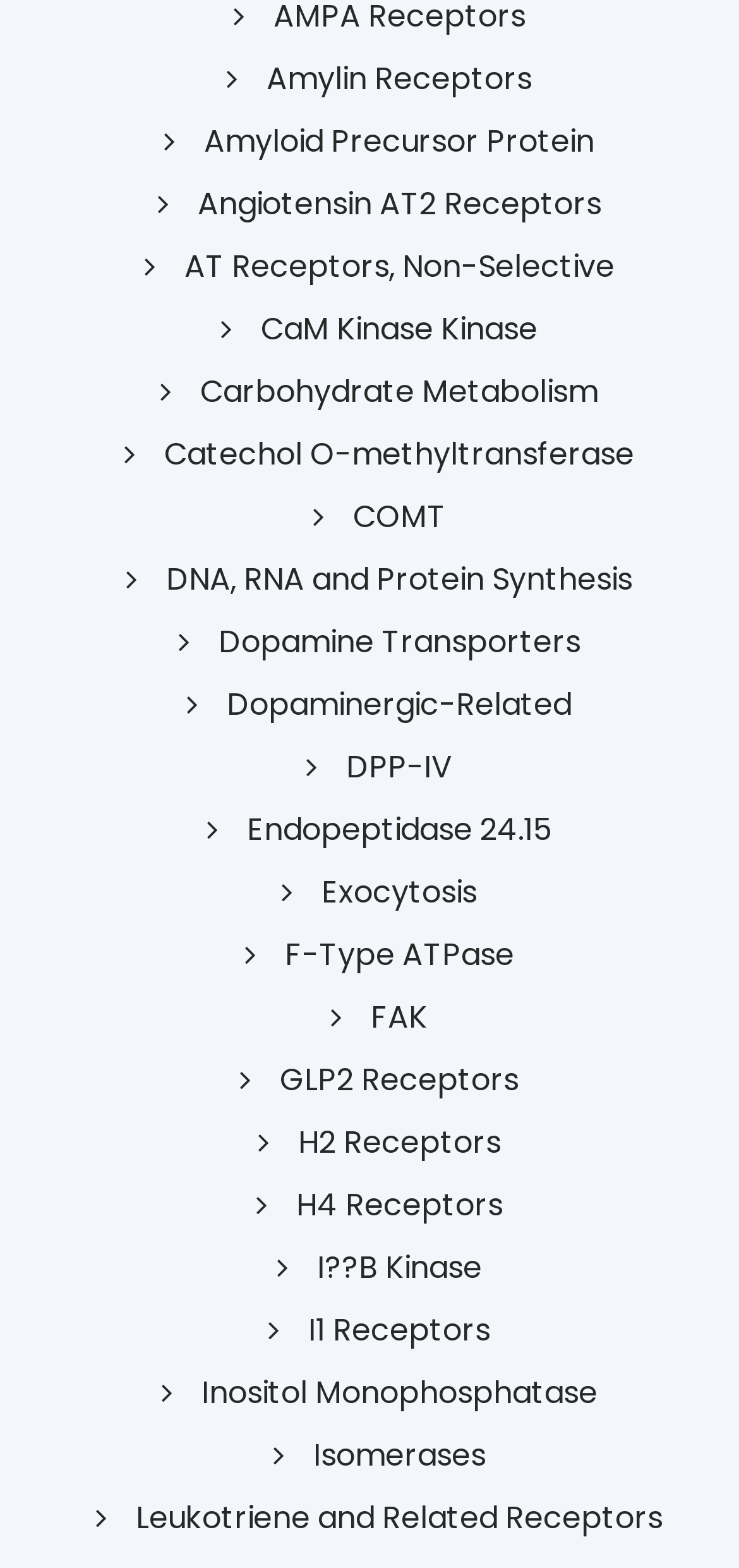Respond with a single word or phrase:
What is the link located at the center of the webpage?

COMT